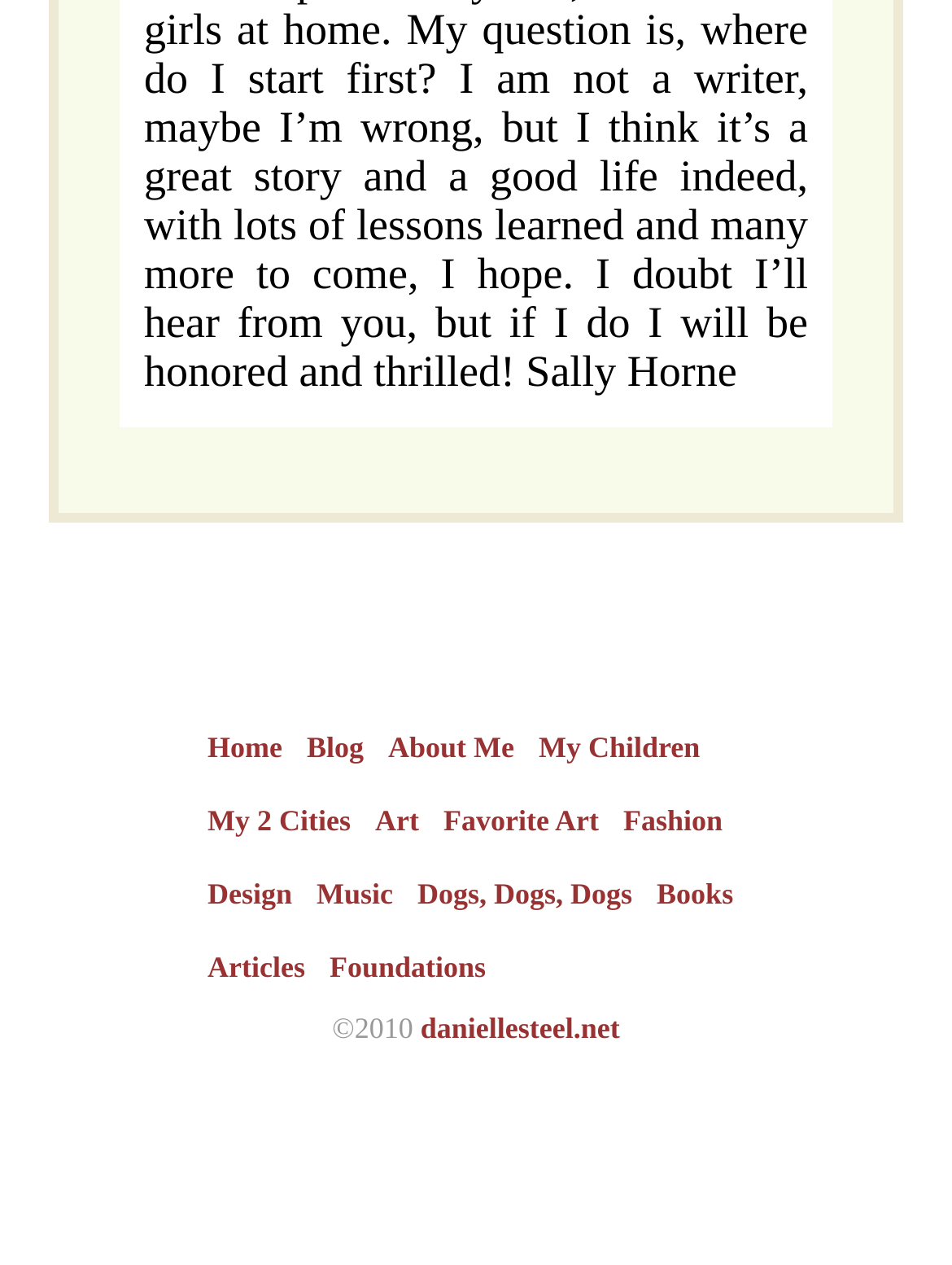Using the description "Digital Marketing", predict the bounding box of the relevant HTML element.

None